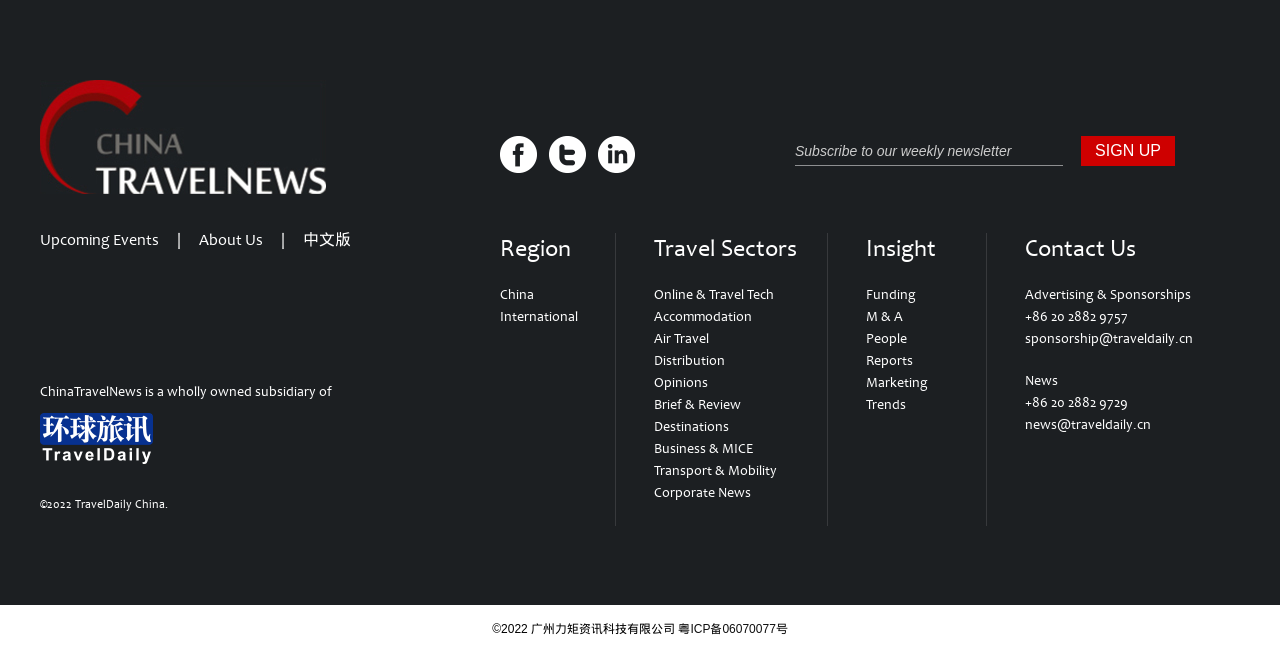Please identify the bounding box coordinates of the element that needs to be clicked to execute the following command: "Click on the 'ChinaTravelNews' link". Provide the bounding box using four float numbers between 0 and 1, formatted as [left, top, right, bottom].

[0.031, 0.123, 0.255, 0.154]